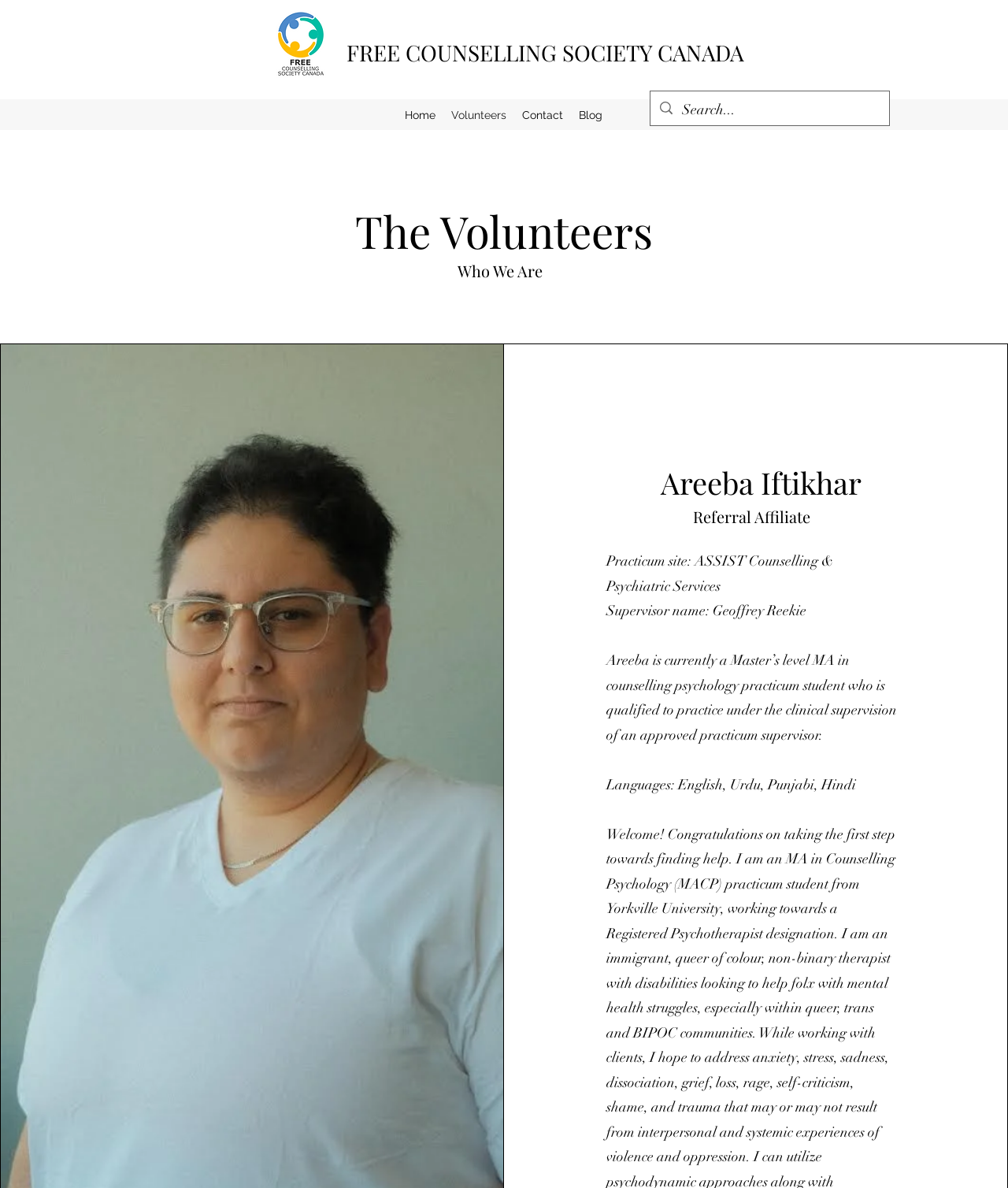What is the name of the organization?
Using the image as a reference, answer the question with a short word or phrase.

Free Counselling Society Canada